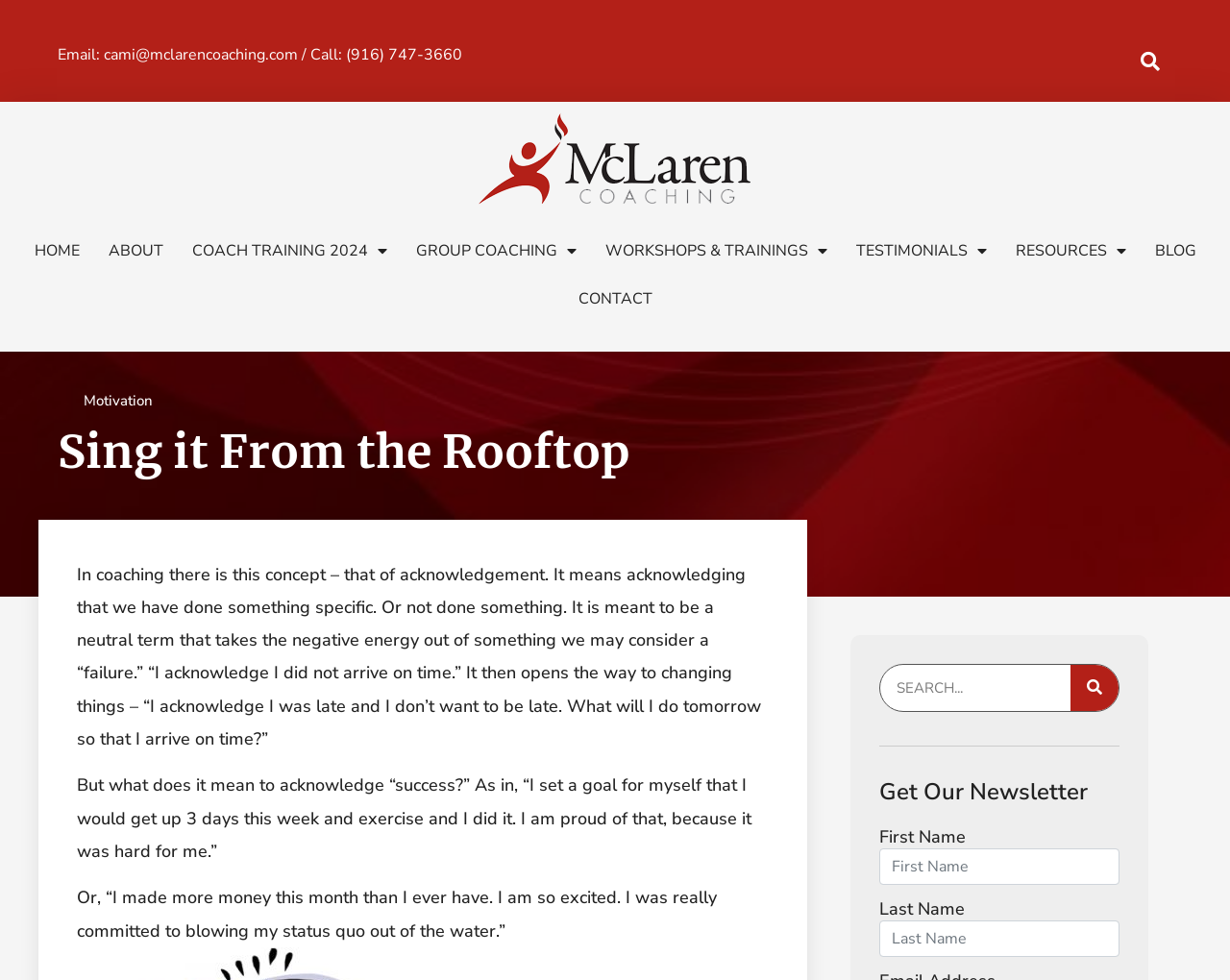Could you provide the bounding box coordinates for the portion of the screen to click to complete this instruction: "Click the 'CONTACT' link"?

[0.458, 0.28, 0.542, 0.329]